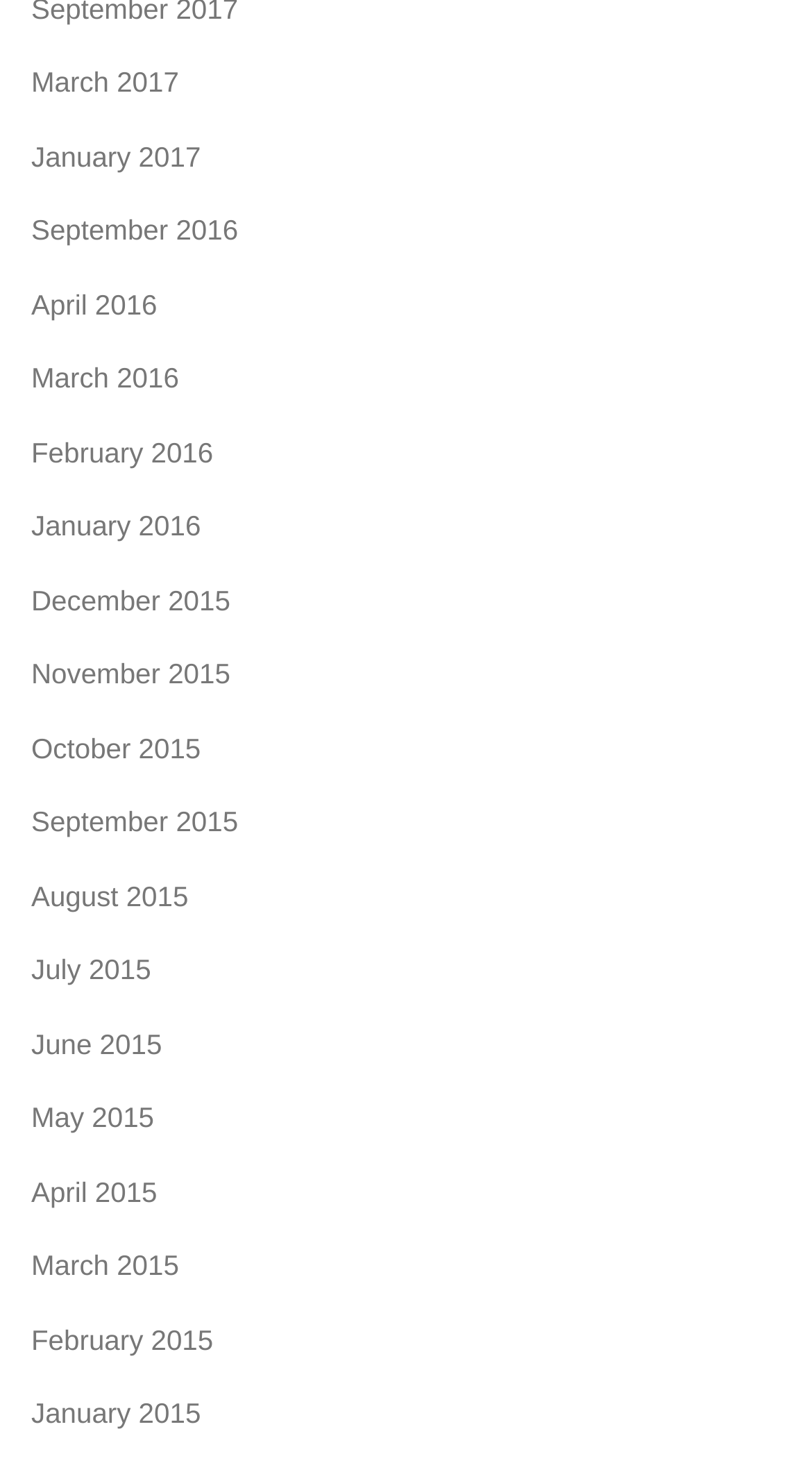Utilize the information from the image to answer the question in detail:
Is September 2015 above September 2016?

By comparing the y1 and y2 coordinates of the bounding boxes, I determined that September 2015 has a smaller y1 value than September 2016, indicating that it is located above September 2016.